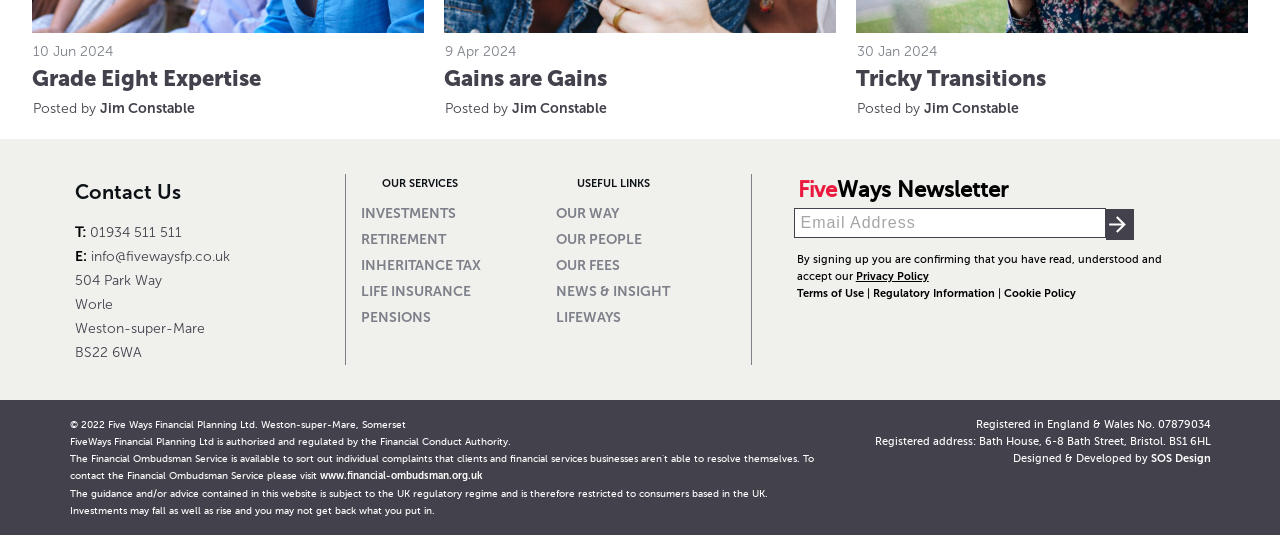Locate the bounding box coordinates of the element that should be clicked to fulfill the instruction: "Subscribe to the Five Ways Newsletter".

[0.621, 0.39, 0.864, 0.446]